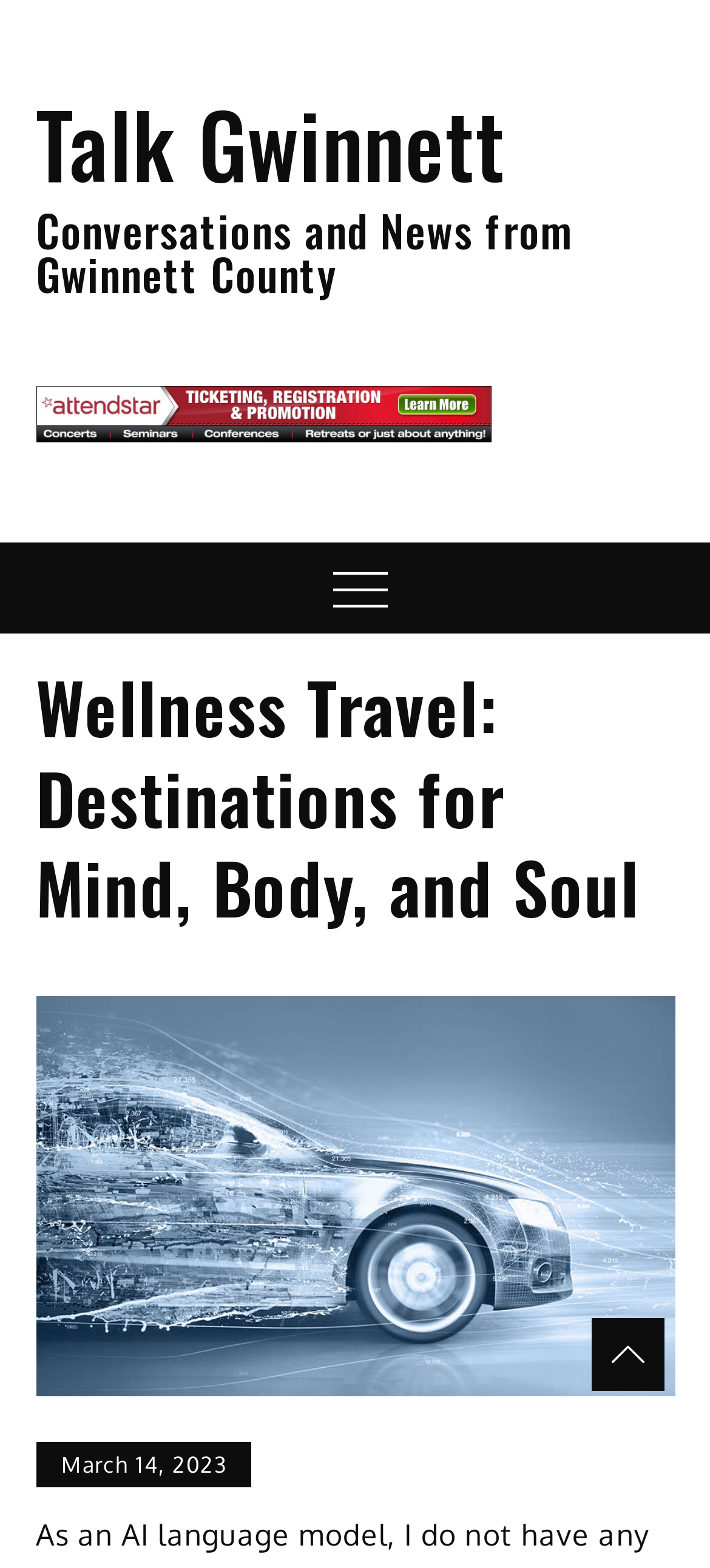Please identify the primary heading on the webpage and return its text.

Wellness Travel: Destinations for Mind, Body, and Soul